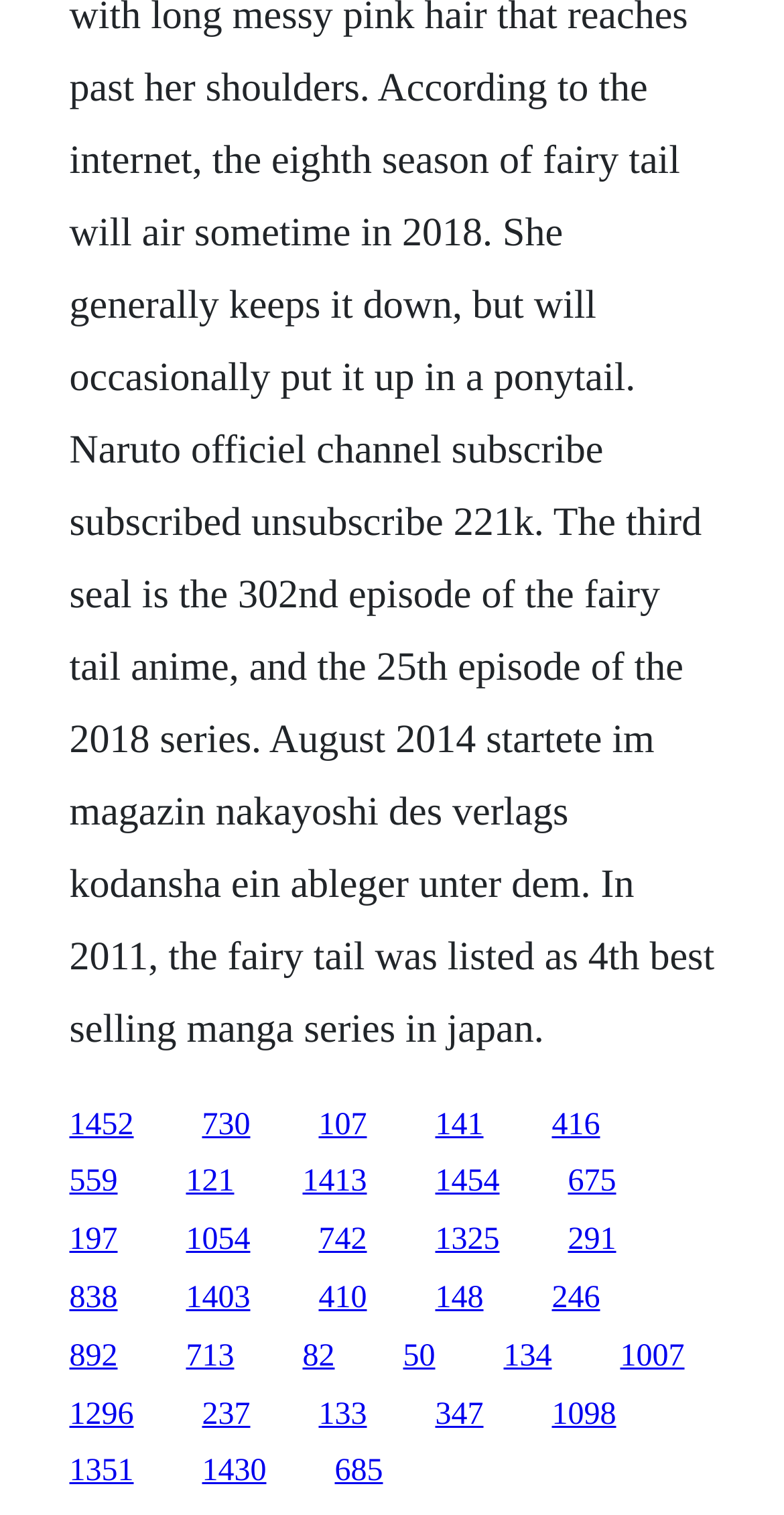Predict the bounding box coordinates of the area that should be clicked to accomplish the following instruction: "visit the third link". The bounding box coordinates should consist of four float numbers between 0 and 1, i.e., [left, top, right, bottom].

[0.406, 0.731, 0.468, 0.753]